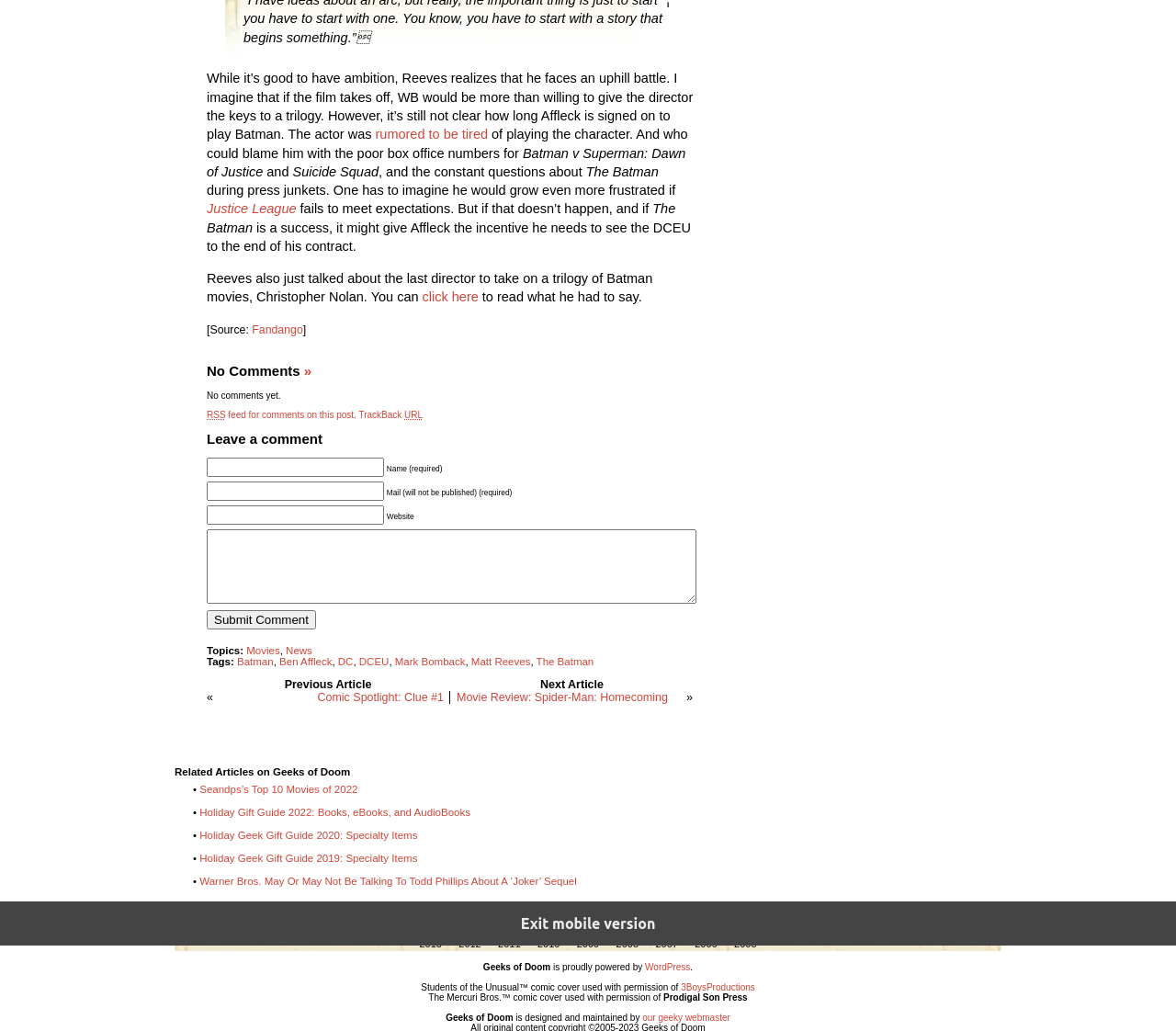Bounding box coordinates are specified in the format (top-left x, top-left y, bottom-right x, bottom-right y). All values are floating point numbers bounded between 0 and 1. Please provide the bounding box coordinate of the region this sentence describes: Ben Affleck

[0.238, 0.637, 0.282, 0.647]